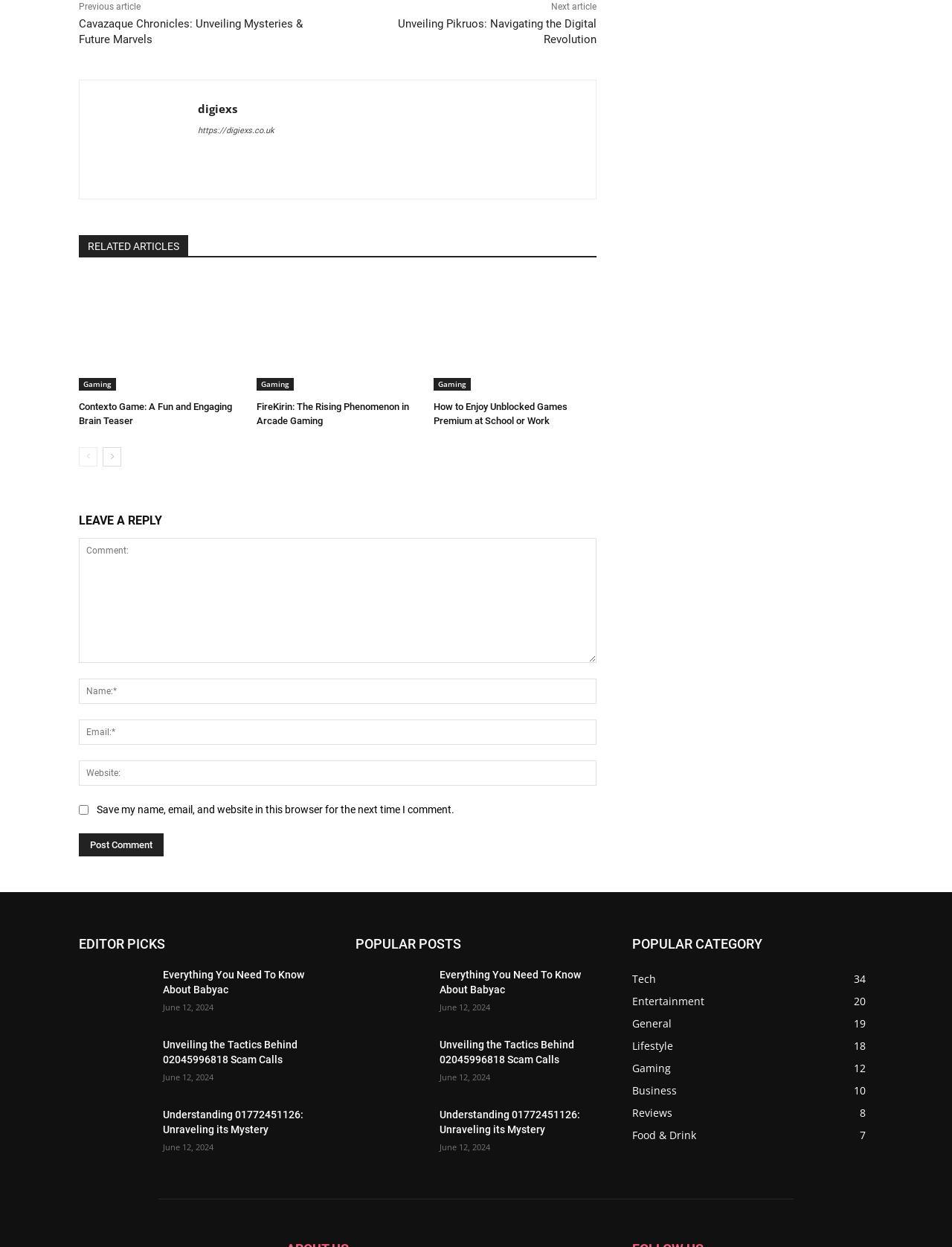Find the bounding box coordinates of the element I should click to carry out the following instruction: "Click on the 'Cavazaque Chronicles: Unveiling Mysteries & Future Marvels' article".

[0.083, 0.014, 0.318, 0.037]